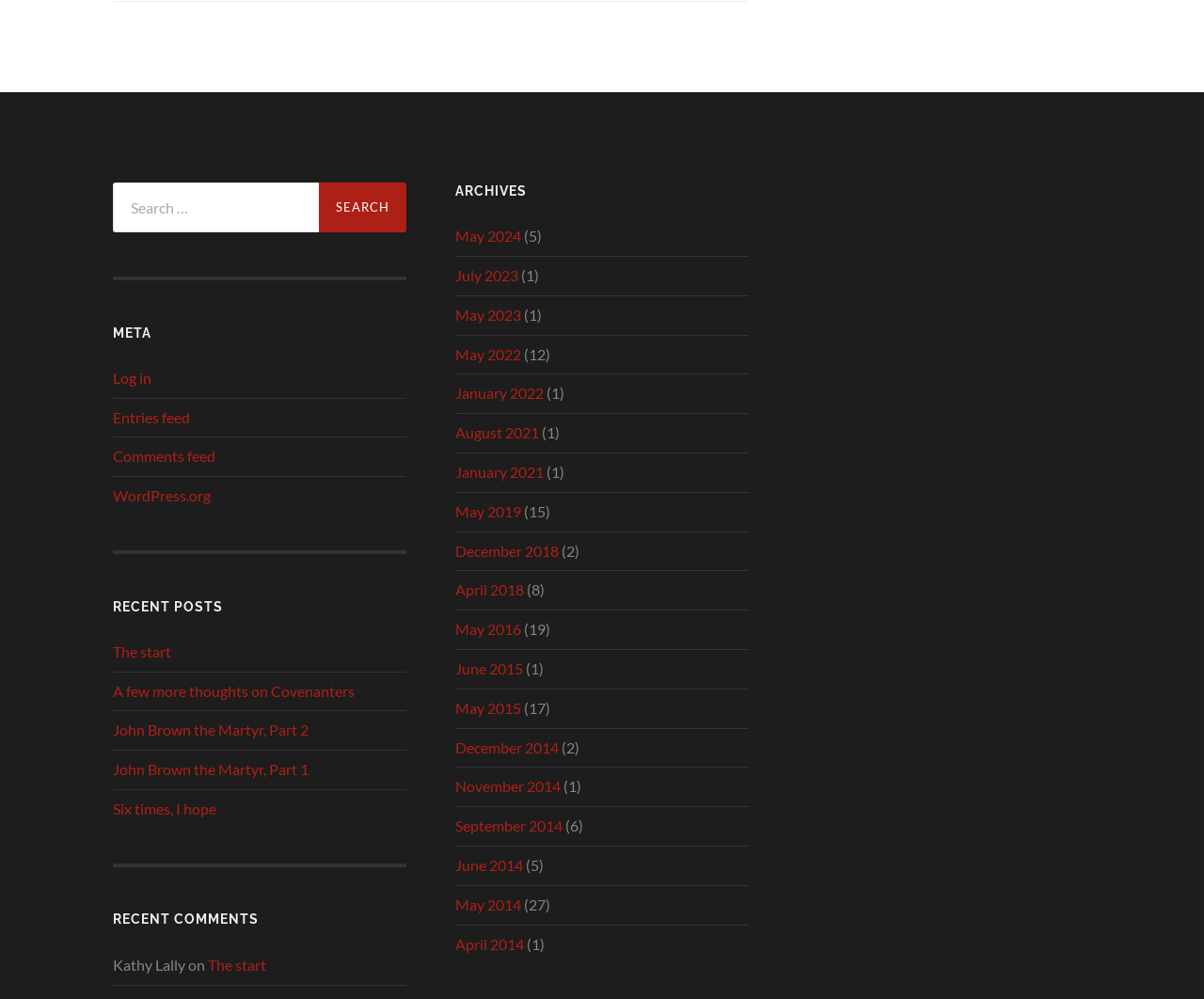Can you show the bounding box coordinates of the region to click on to complete the task described in the instruction: "Read the post 'The start'"?

[0.094, 0.643, 0.338, 0.663]